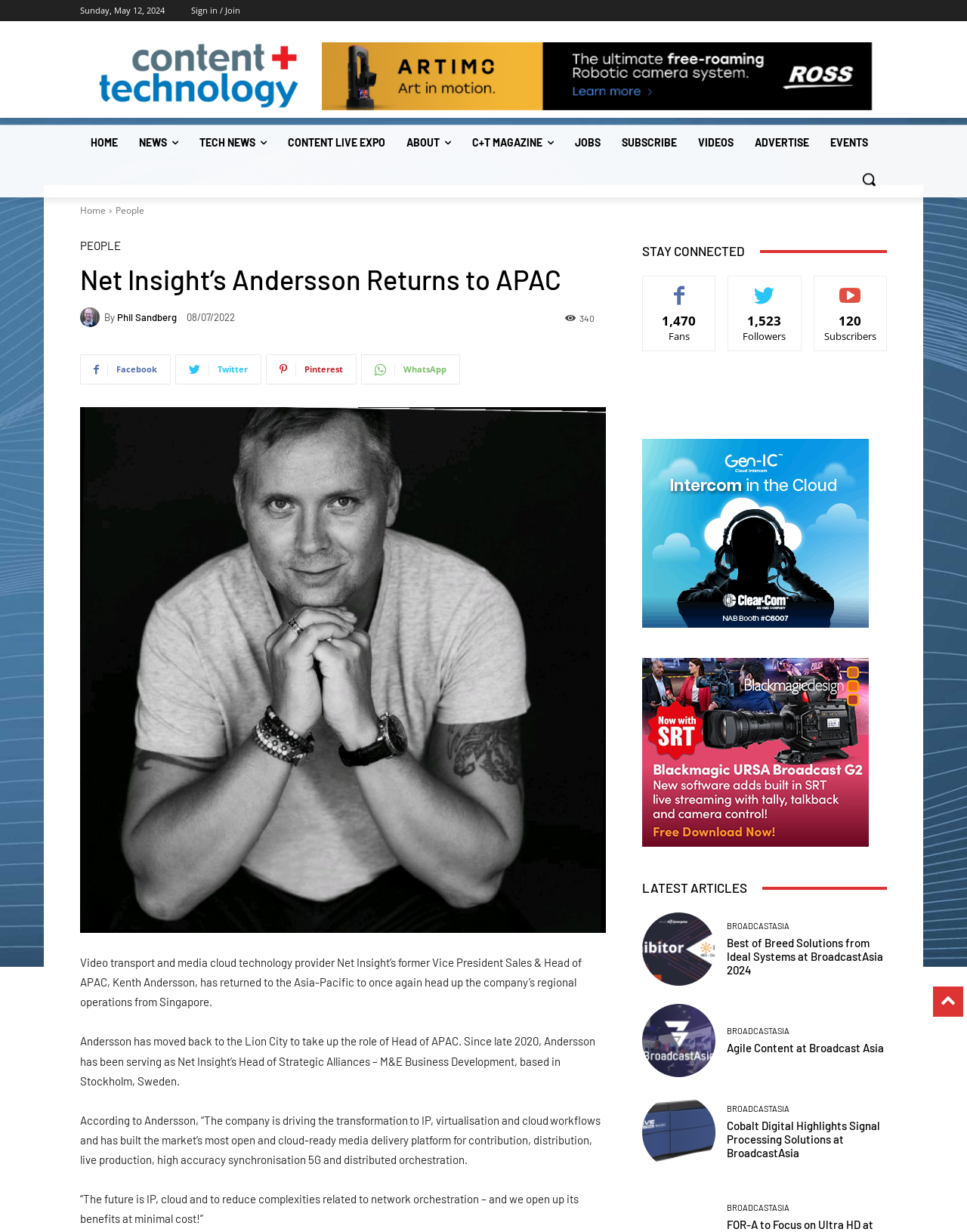How many fans does the website have?
Using the screenshot, give a one-word or short phrase answer.

1,470